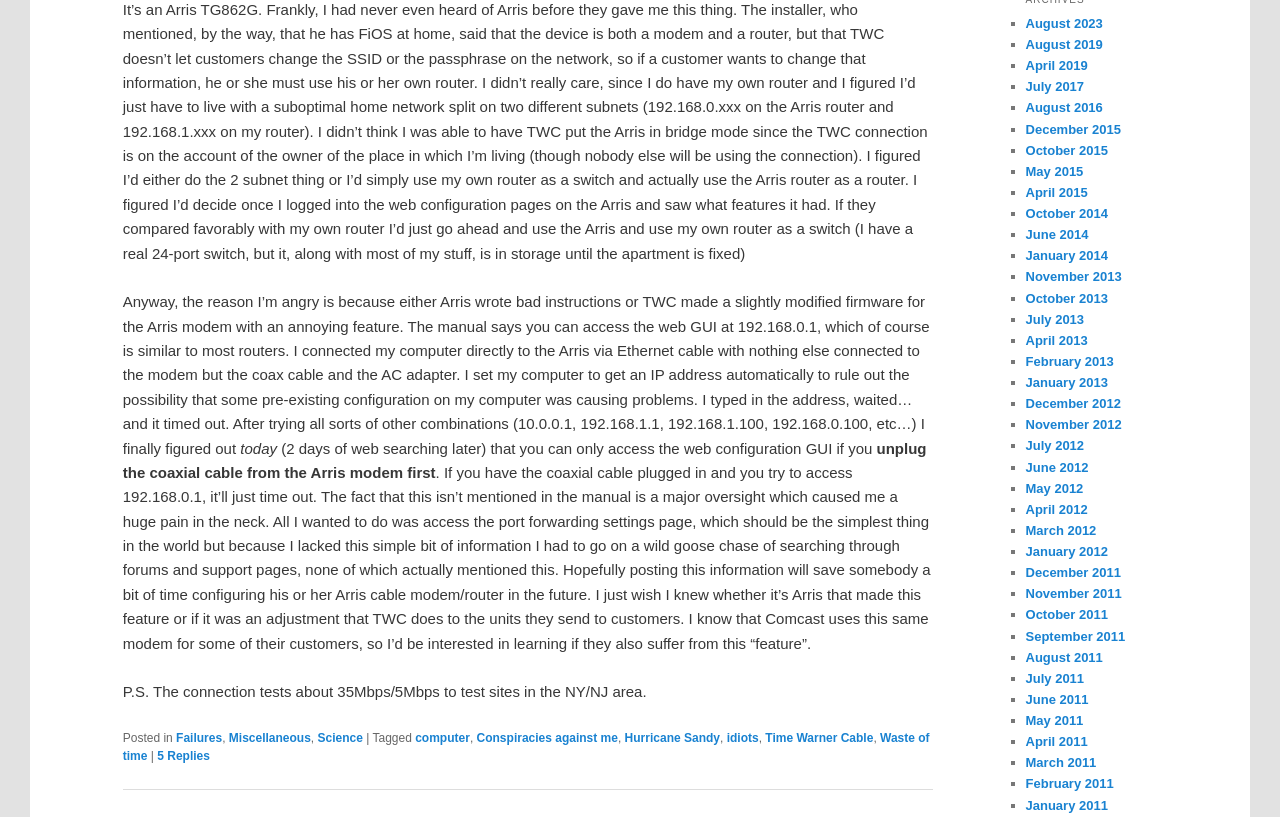Using the provided element description: "July 2011", identify the bounding box coordinates. The coordinates should be four floats between 0 and 1 in the order [left, top, right, bottom].

[0.801, 0.821, 0.847, 0.839]